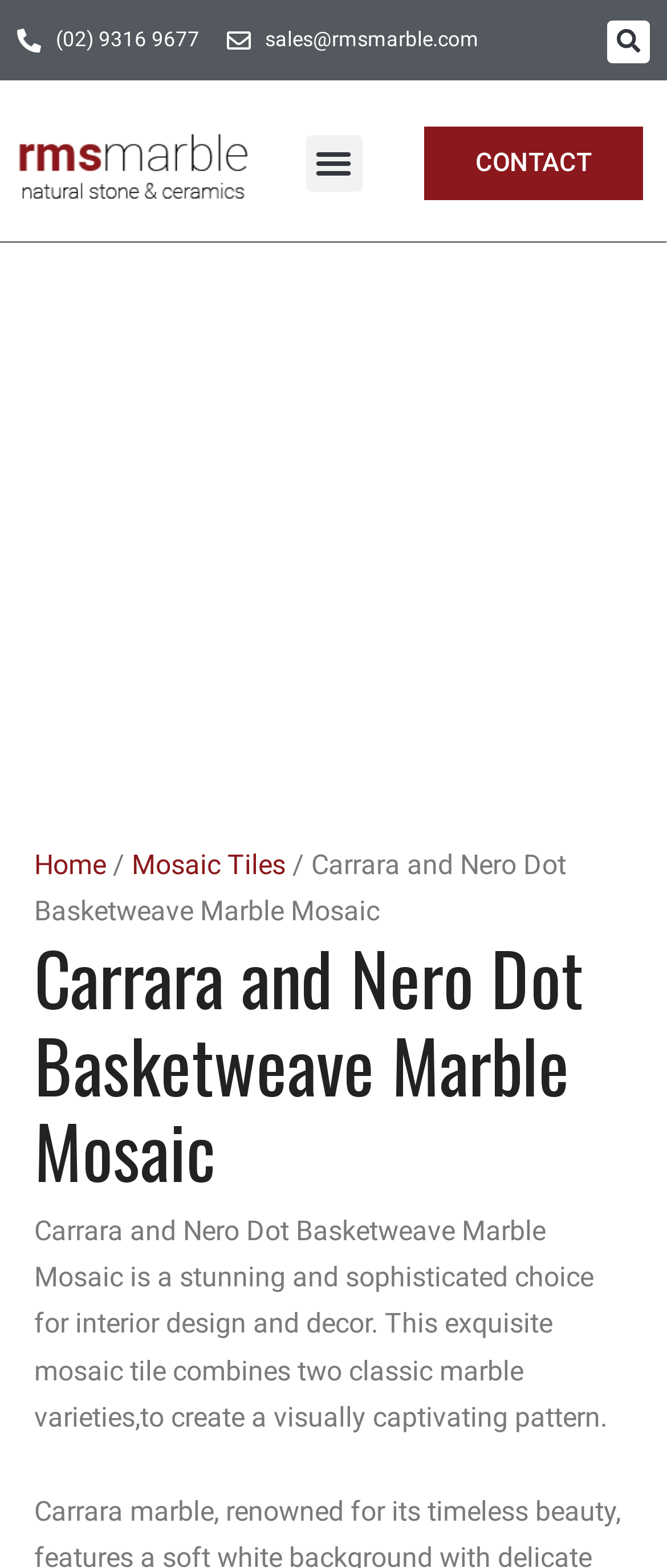Observe the image and answer the following question in detail: What type of product is being showcased?

I found the type of product by looking at the main content section of the webpage, where the product description is written. The product is described as a 'Carrara and Nero Dot Basketweave Marble Mosaic'.